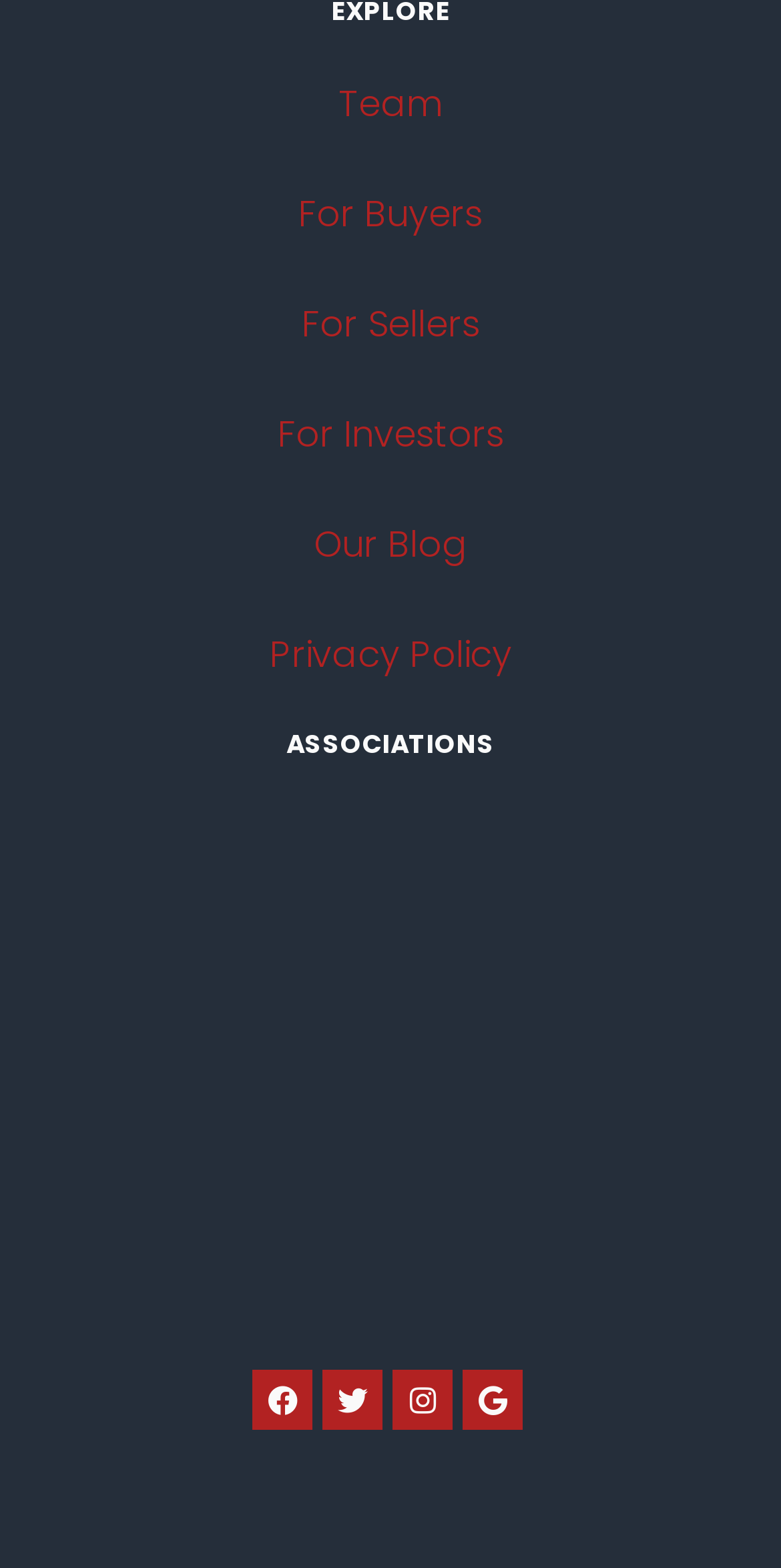Identify the bounding box coordinates of the element that should be clicked to fulfill this task: "Go to the Team page". The coordinates should be provided as four float numbers between 0 and 1, i.e., [left, top, right, bottom].

[0.433, 0.05, 0.567, 0.082]